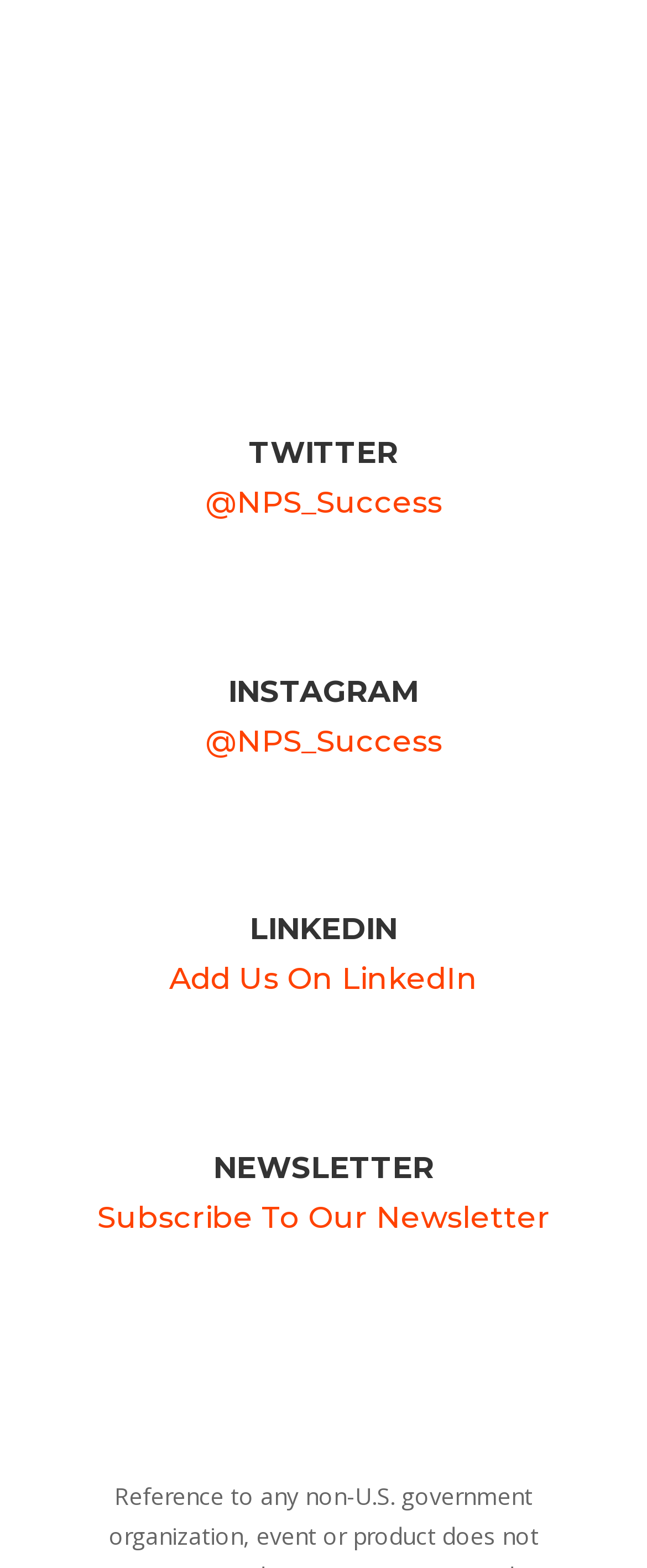Please predict the bounding box coordinates (top-left x, top-left y, bottom-right x, bottom-right y) for the UI element in the screenshot that fits the description: Instagram

[0.353, 0.429, 0.647, 0.452]